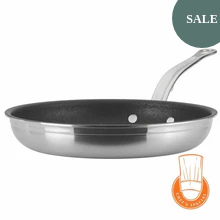Generate an in-depth description of the image.

Introducing the Hestan Probond Titum Skillet, now available on sale! This high-quality skillet features a sleek stainless steel design, ensuring both durability and elegance in your kitchen. Ideal for various cooking techniques, it offers excellent heat conductivity thanks to its premium materials. The skillet is currently being offered at a special price of $169.99, reduced from the regular price with a discounted option starting from $95.99, making it a perfect addition to your culinary collection. Elevate your cooking experience with this exceptional kitchen tool, proudly brought to you by Hestan-Meyer Corporation. Don't miss out on the opportunity to enhance your cooking with this luxurious skillet!